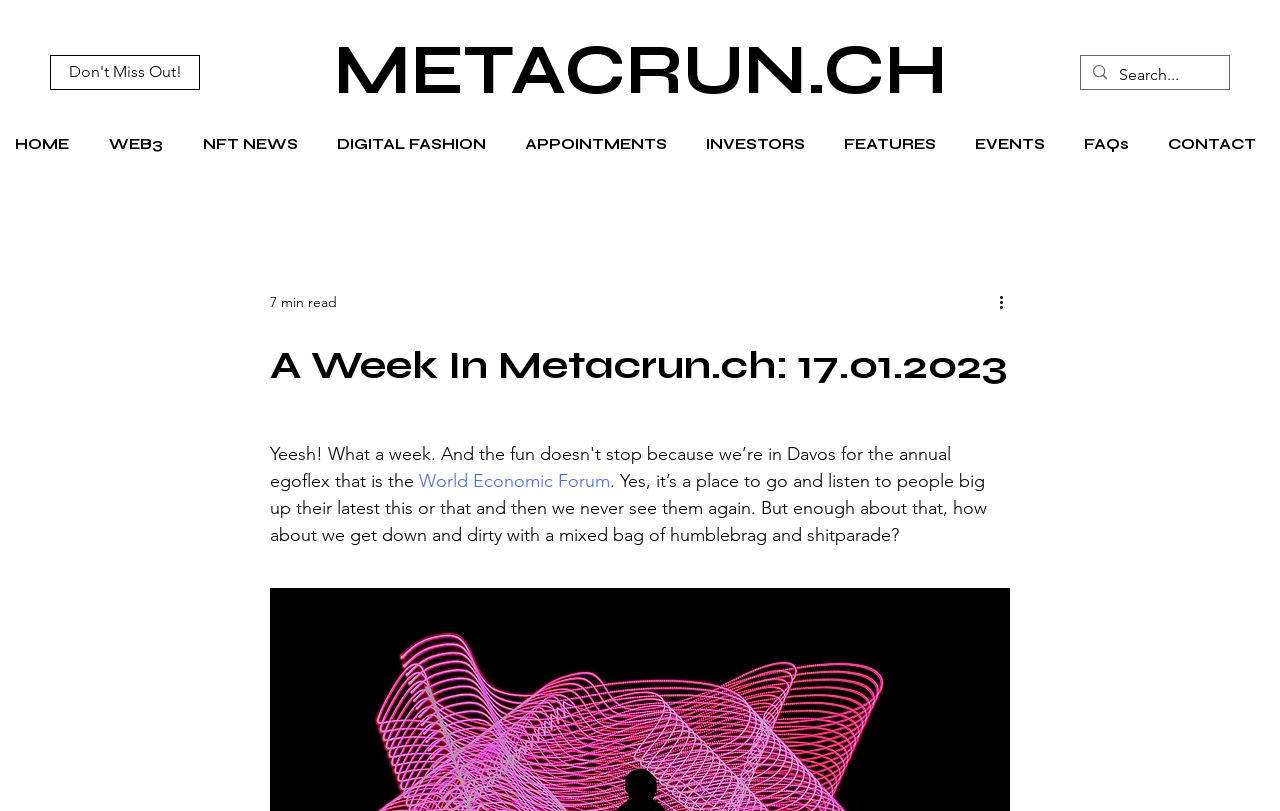What is the category of the 'DIGITAL FASHION' link?
Using the details from the image, give an elaborate explanation to answer the question.

I found the answer by looking at the navigation bar, where I saw a link with the text 'DIGITAL FASHION', which is likely a category or section of the website.